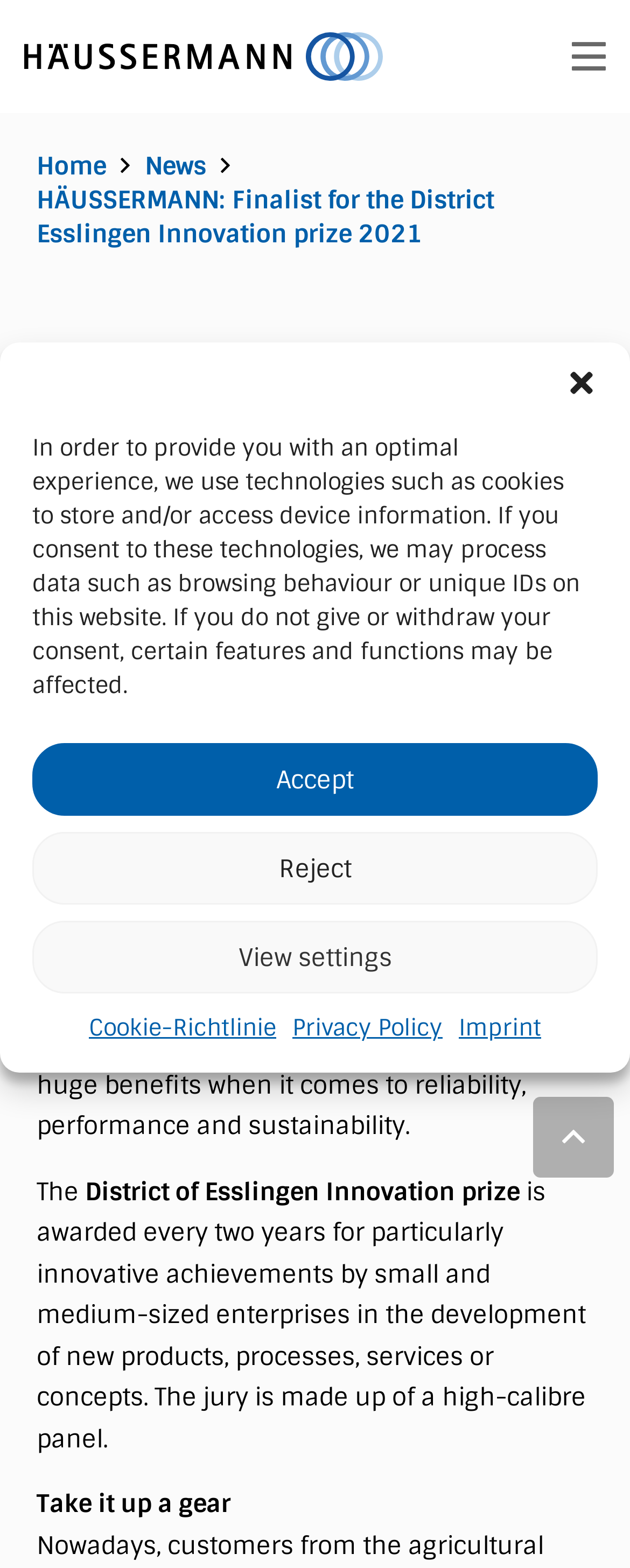How often is the Esslingen Innovation prize awarded?
Please provide a single word or phrase in response based on the screenshot.

Every two years